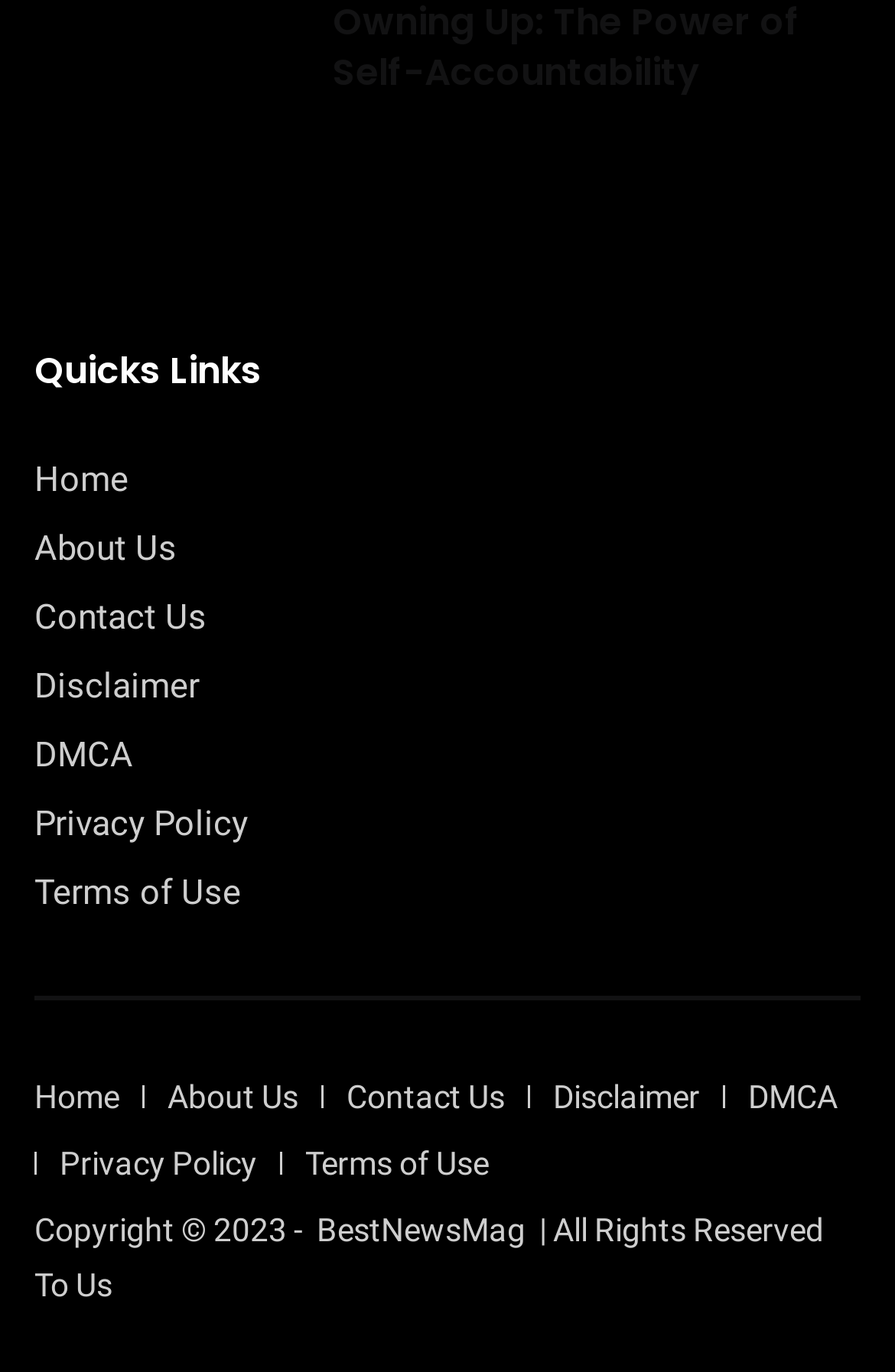How many links are there in the 'Quick Links' section?
Respond to the question with a well-detailed and thorough answer.

There are 7 links in the 'Quick Links' section because there are 7 links listed under the 'Quicks Links' heading, which are 'Home', 'About Us', 'Contact Us', 'Disclaimer', 'DMCA', 'Privacy Policy', and 'Terms of Use'.